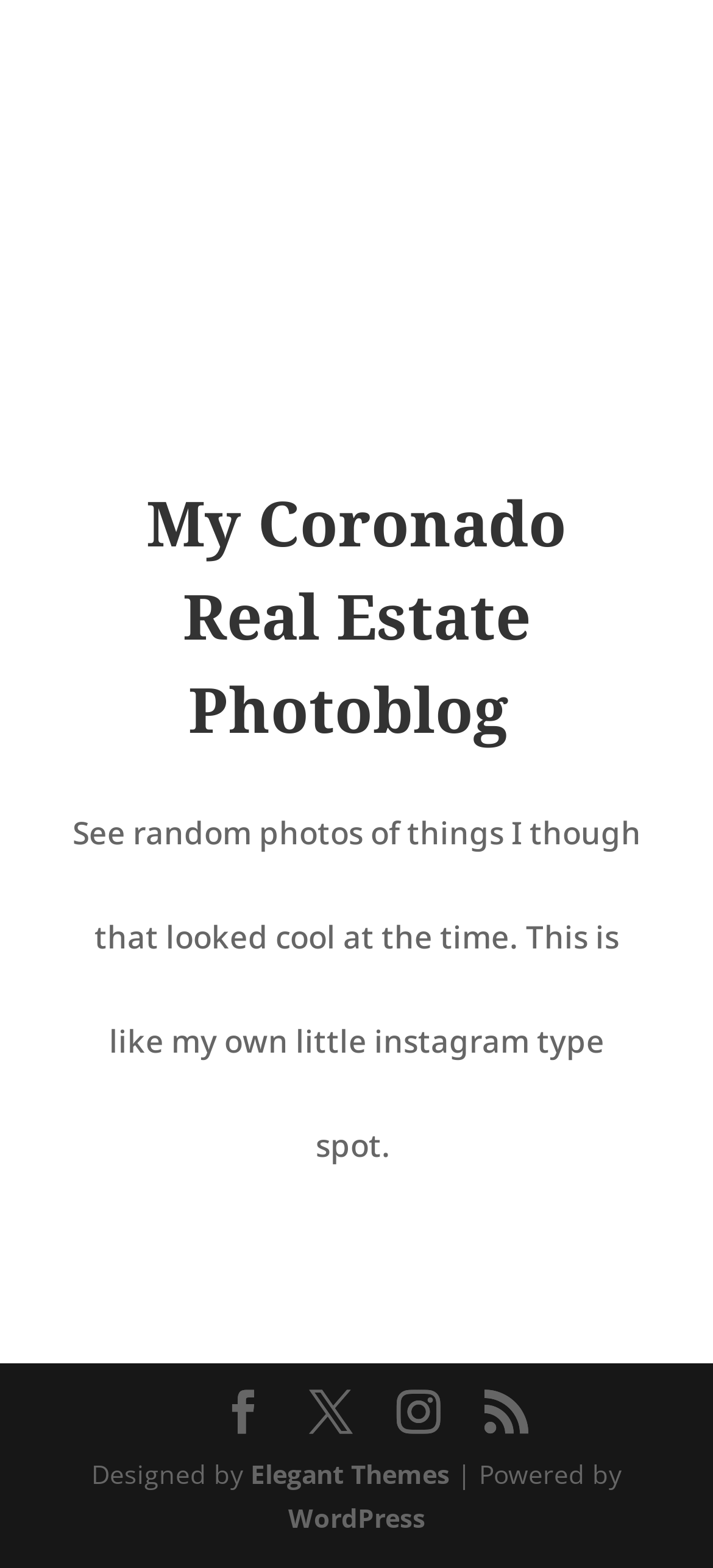Find the bounding box of the web element that fits this description: "WordPress".

[0.404, 0.957, 0.596, 0.979]